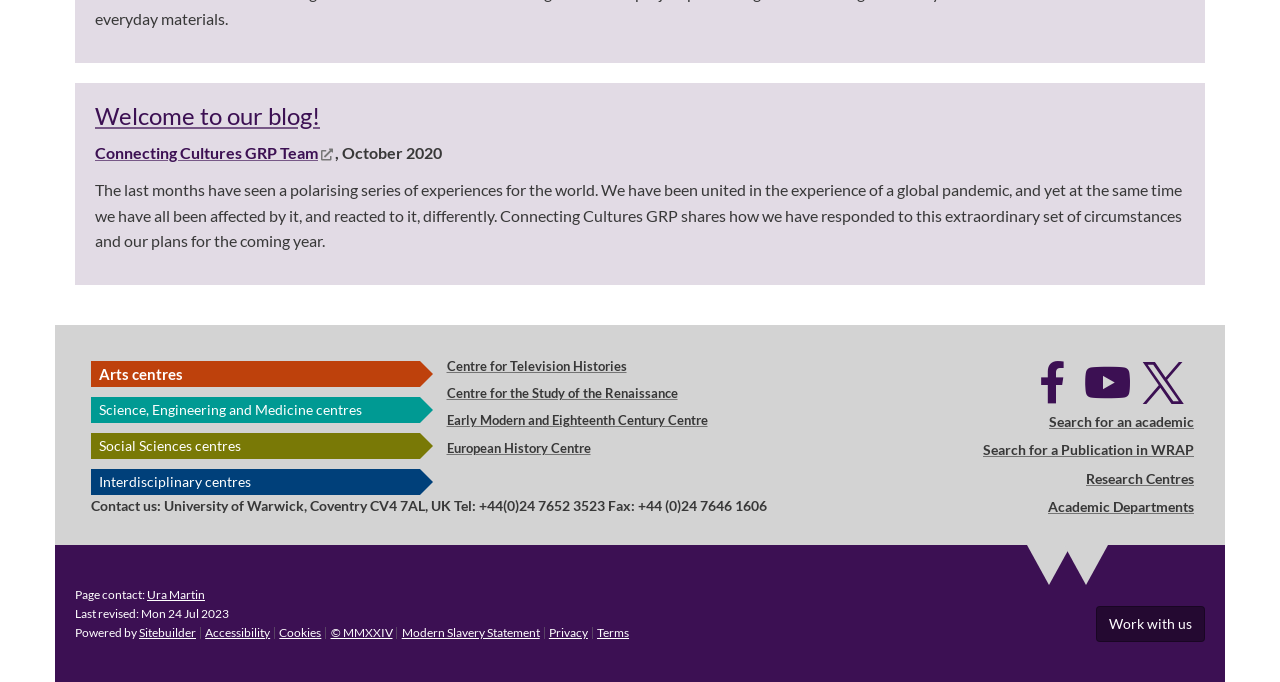Please specify the bounding box coordinates of the element that should be clicked to execute the given instruction: 'Click on the University of Warwick Facebook link'. Ensure the coordinates are four float numbers between 0 and 1, expressed as [left, top, right, bottom].

[0.801, 0.563, 0.842, 0.588]